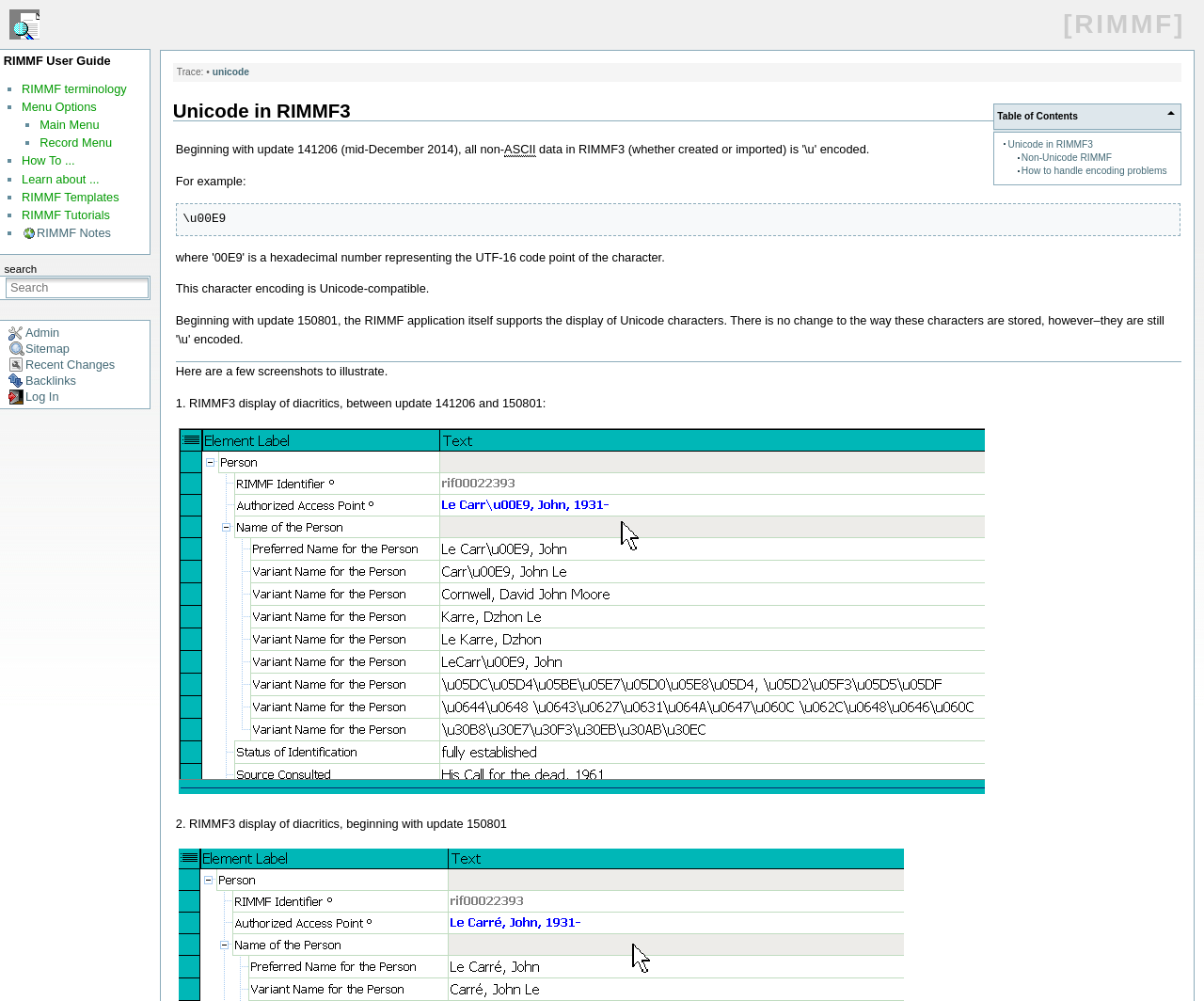How many screenshots are mentioned in the webpage?
Please provide a single word or phrase based on the screenshot.

2